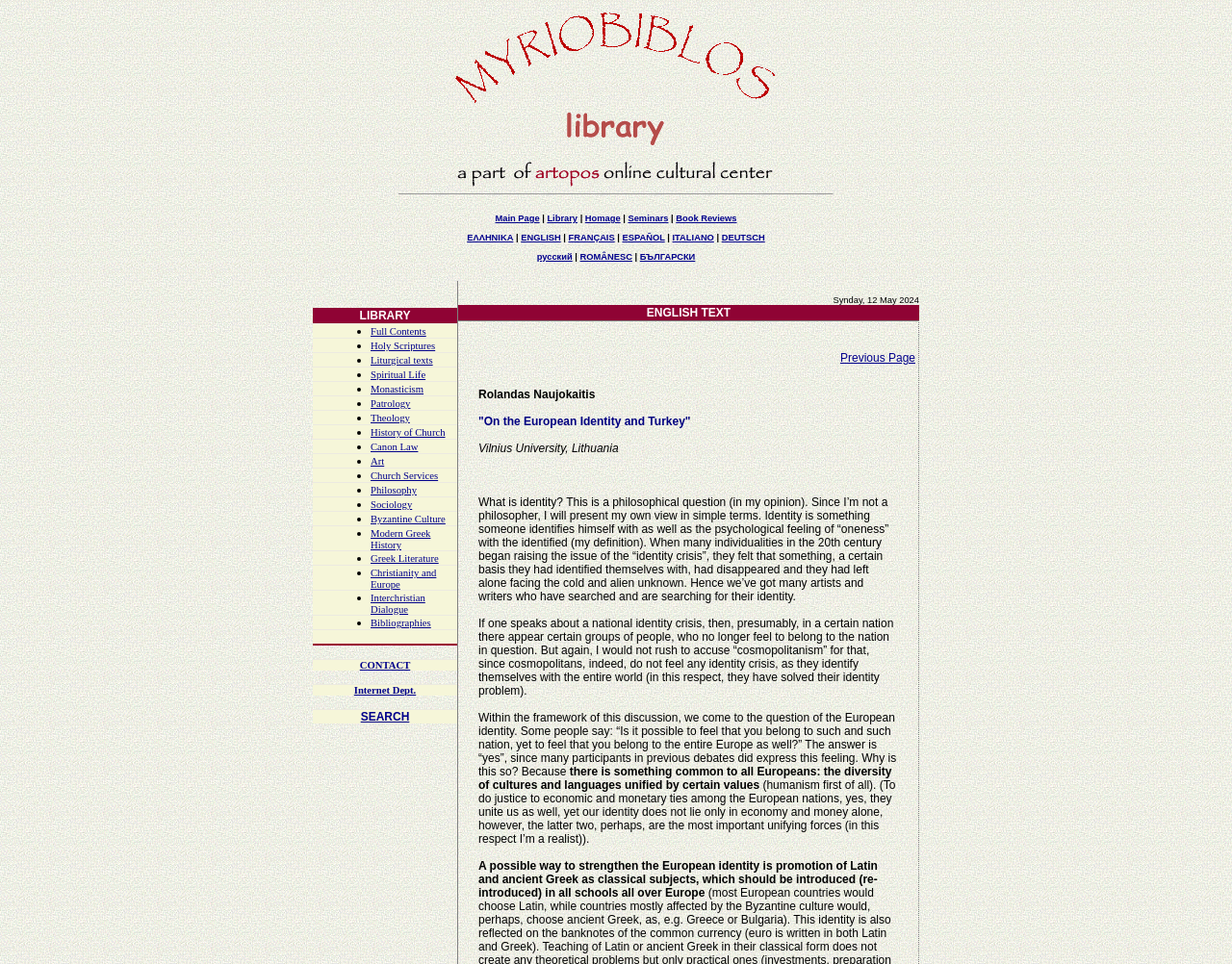How many subcategories are there in the library?
Please provide a comprehensive answer to the question based on the webpage screenshot.

The number of subcategories in the library can be found by counting the items in the table of contents, which includes 6 subcategories: Full Contents, Holy Scriptures, Liturgical texts, Spiritual Life, Monasticism, and Patrology.